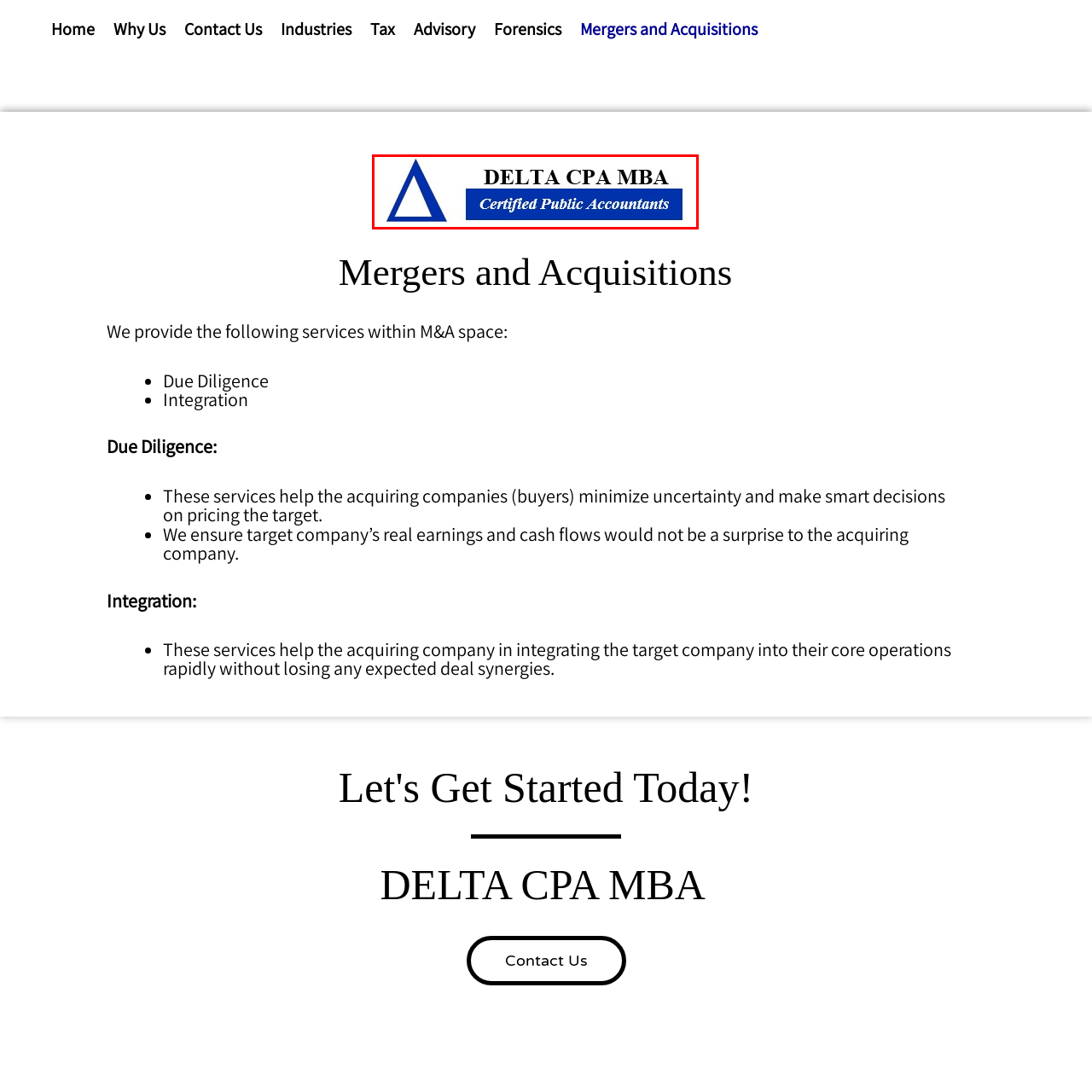Describe in detail the portion of the image that is enclosed within the red boundary.

The image features the logo of DELTA CPA MBA, which prominently showcases a blue triangle symbol representing the company's professional identity. Below the triangle, the text reads "DELTA CPA MBA" in bold, capital letters, emphasizing the firm's focus on certified public accounting services. Beneath this, the slogan "Certified Public Accountants" is presented in a contrasting blue banner, highlighting the firm's credentials and expertise in the accounting sector. This logo reflects a balance of professionalism and clarity, ideal for a company engaged in mergers and acquisitions, conveying trust and reliability to potential clients.